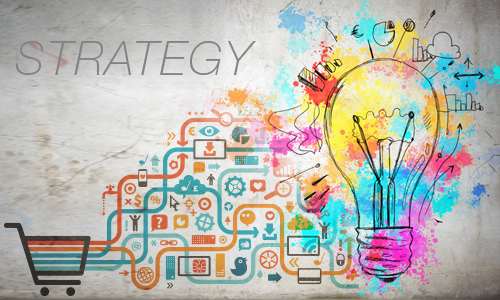What does the shopping cart symbolize?
Based on the image, respond with a single word or phrase.

E-commerce